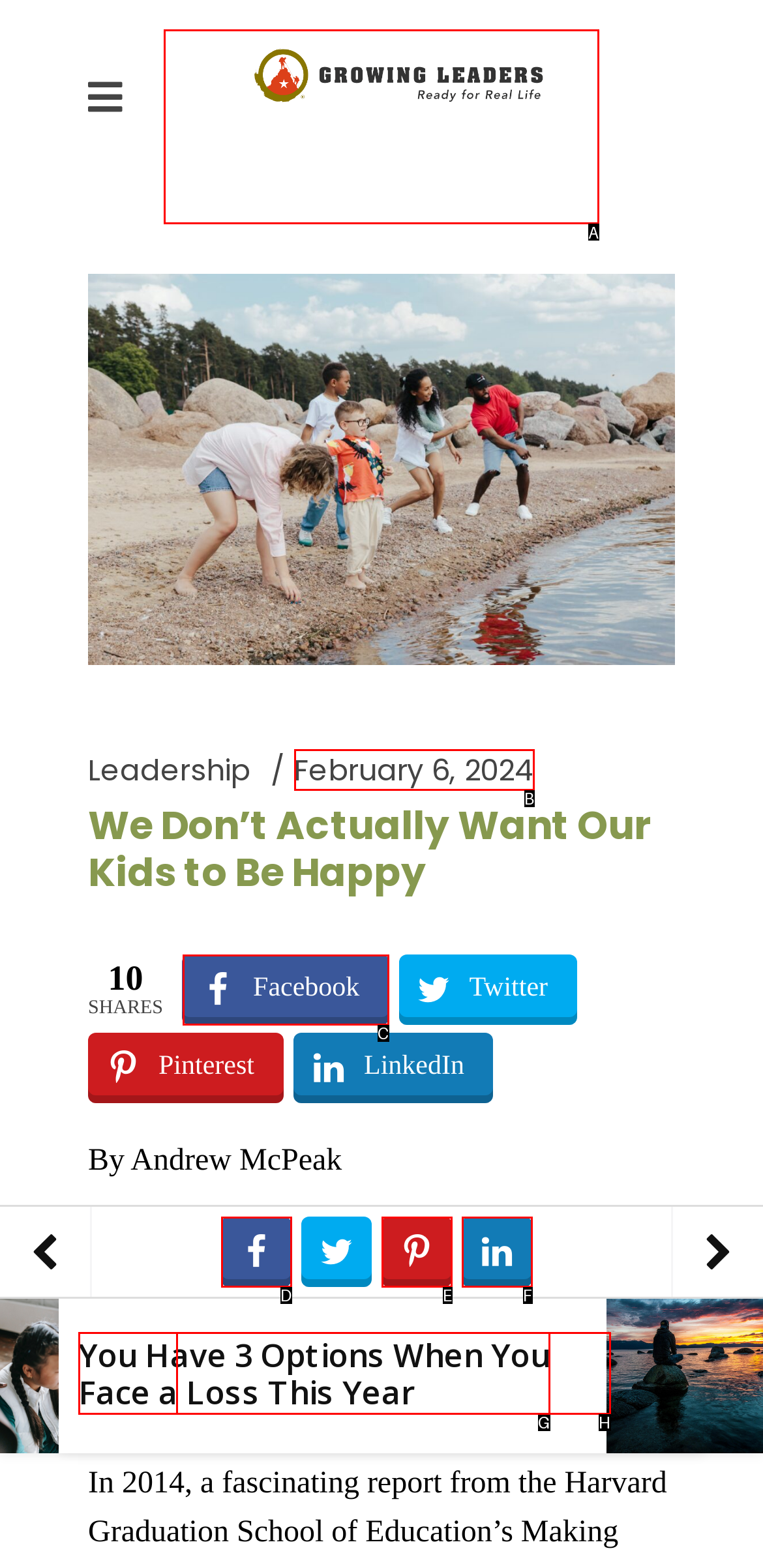Identify the HTML element that should be clicked to accomplish the task: Click the mobile logo
Provide the option's letter from the given choices.

A